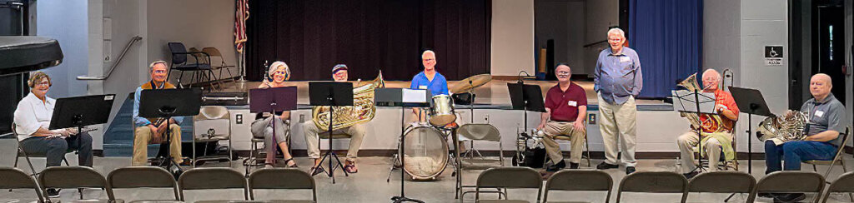Answer the question using only a single word or phrase: 
What is the purpose of ARIAS?

Enhancing music education